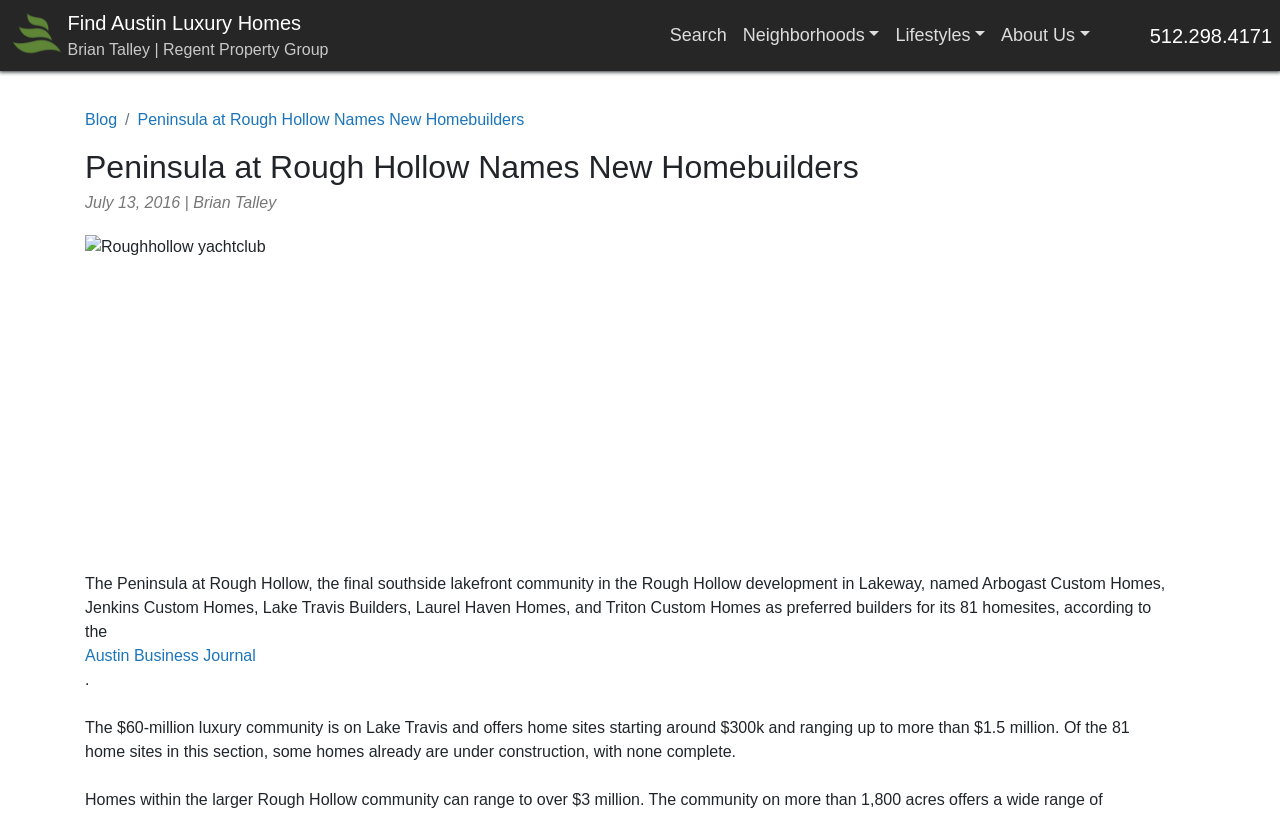Determine the bounding box coordinates of the area to click in order to meet this instruction: "Click on the 'Find Austin Luxury Homes' link".

[0.053, 0.01, 0.257, 0.047]